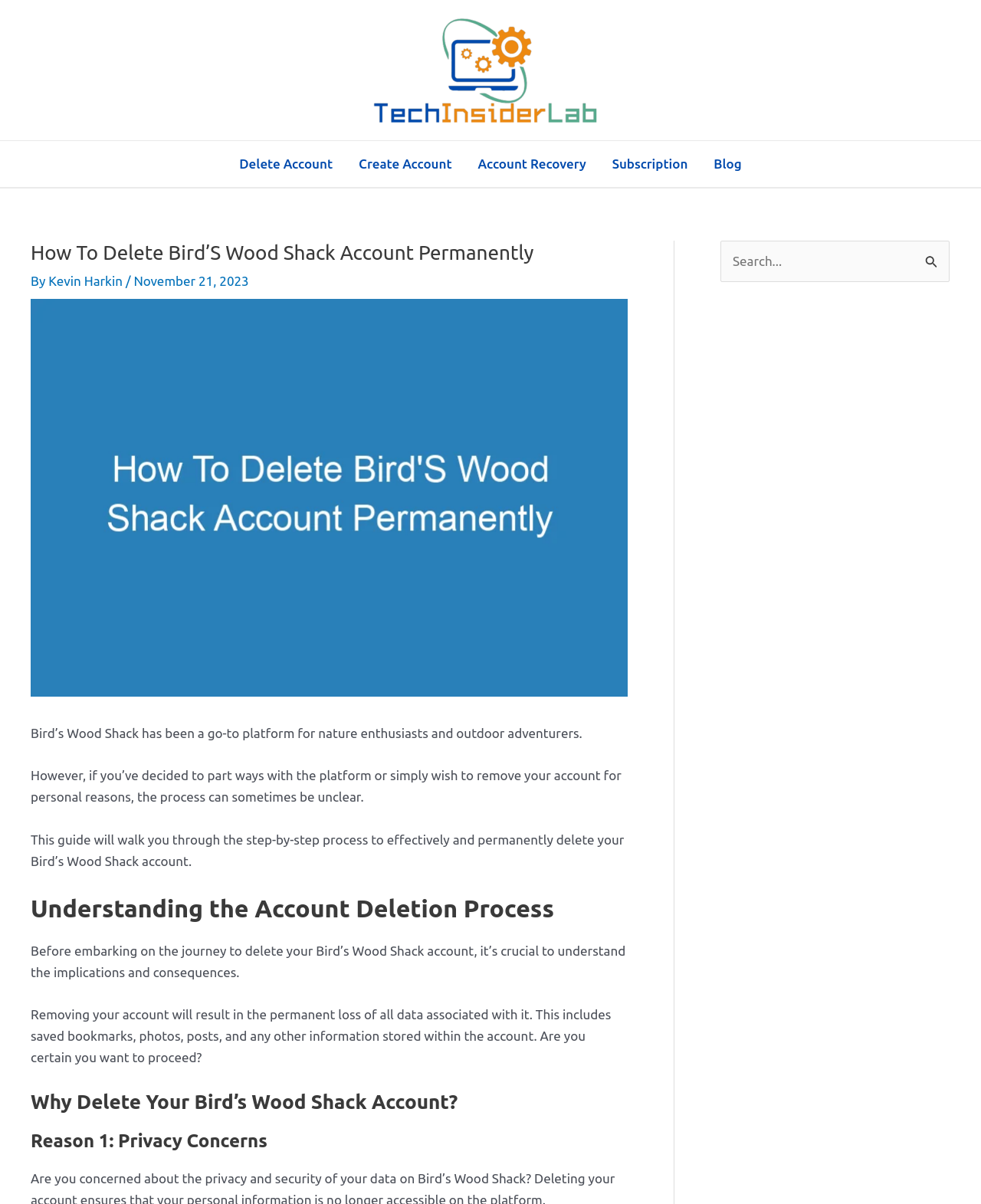Can you find the bounding box coordinates of the area I should click to execute the following instruction: "Click on 'Bundle and save up to 25%'"?

None